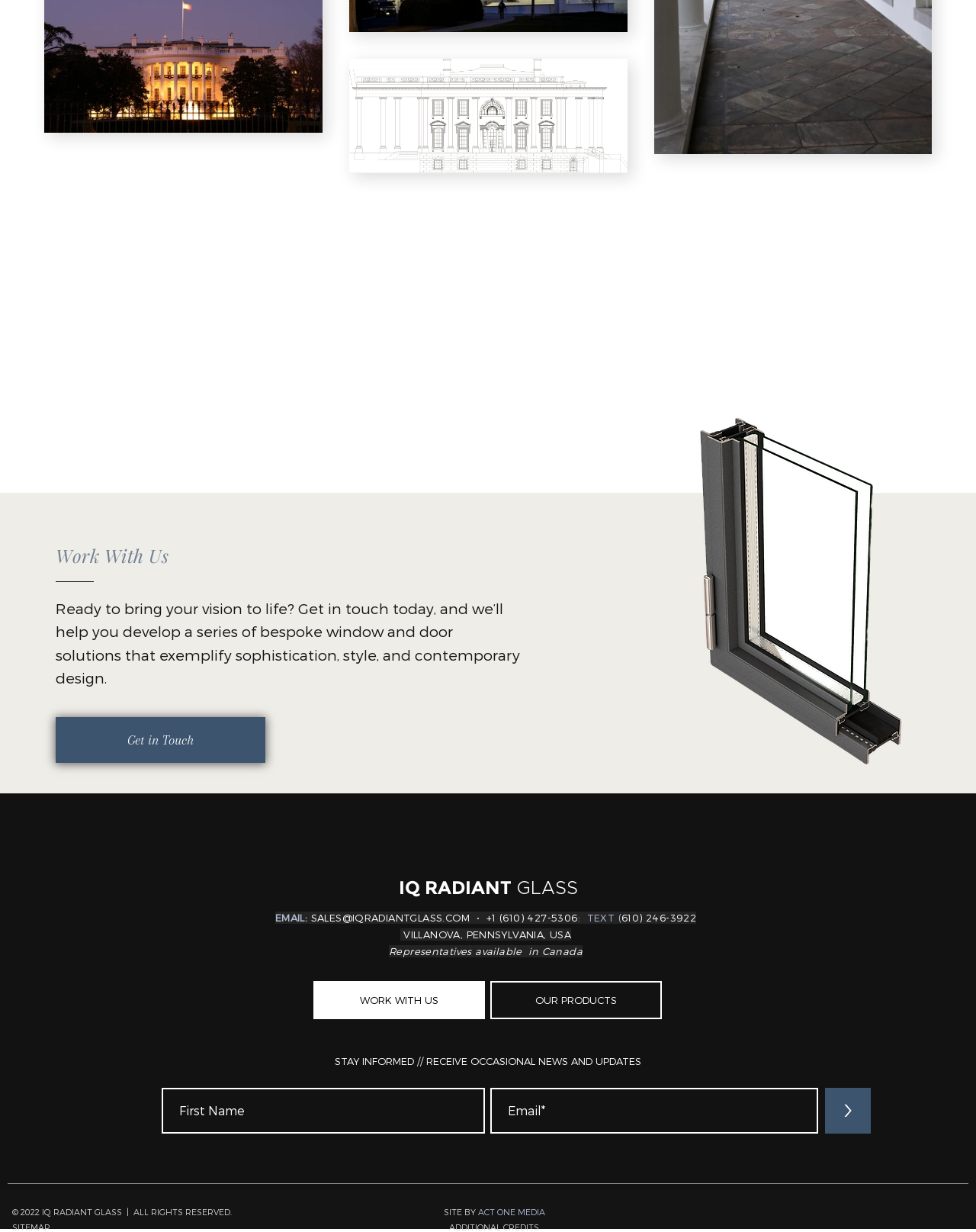Please find the bounding box coordinates of the element that must be clicked to perform the given instruction: "Search the site". The coordinates should be four float numbers from 0 to 1, i.e., [left, top, right, bottom].

None